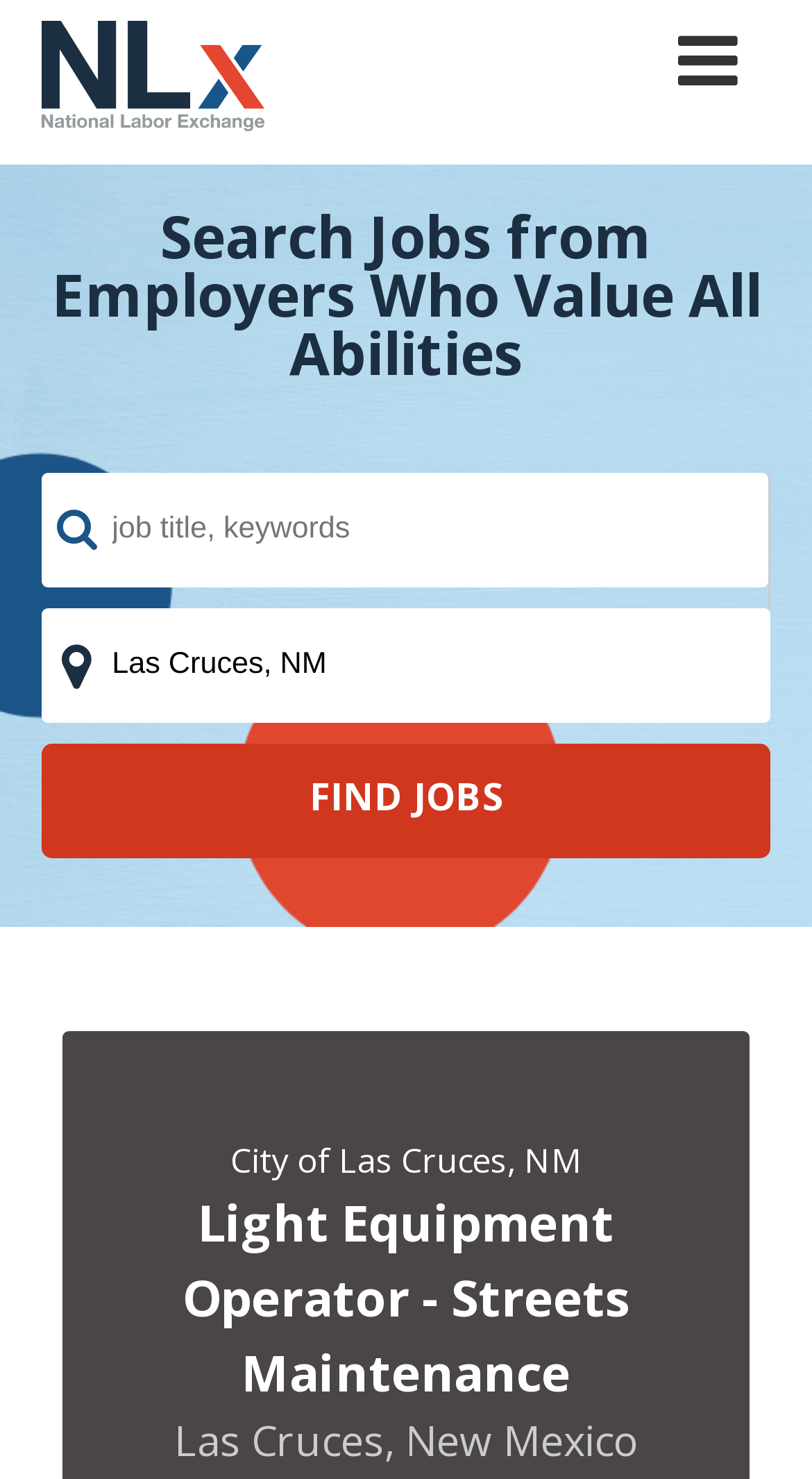Answer the question below with a single word or a brief phrase: 
What is the purpose of the button with the text 'FIND JOBS'?

Submit search